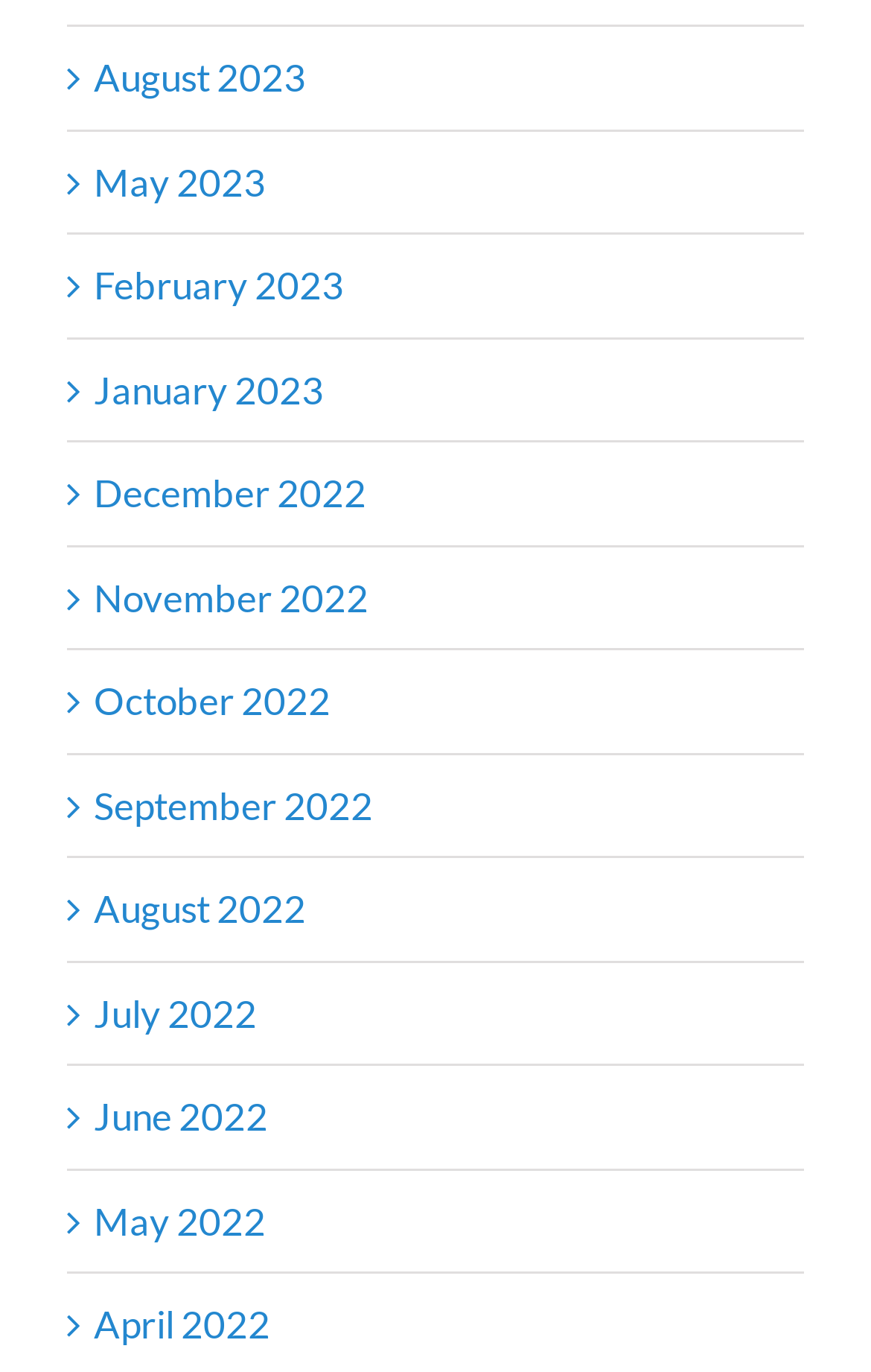What symbol is used before each month?
Provide a short answer using one word or a brief phrase based on the image.

